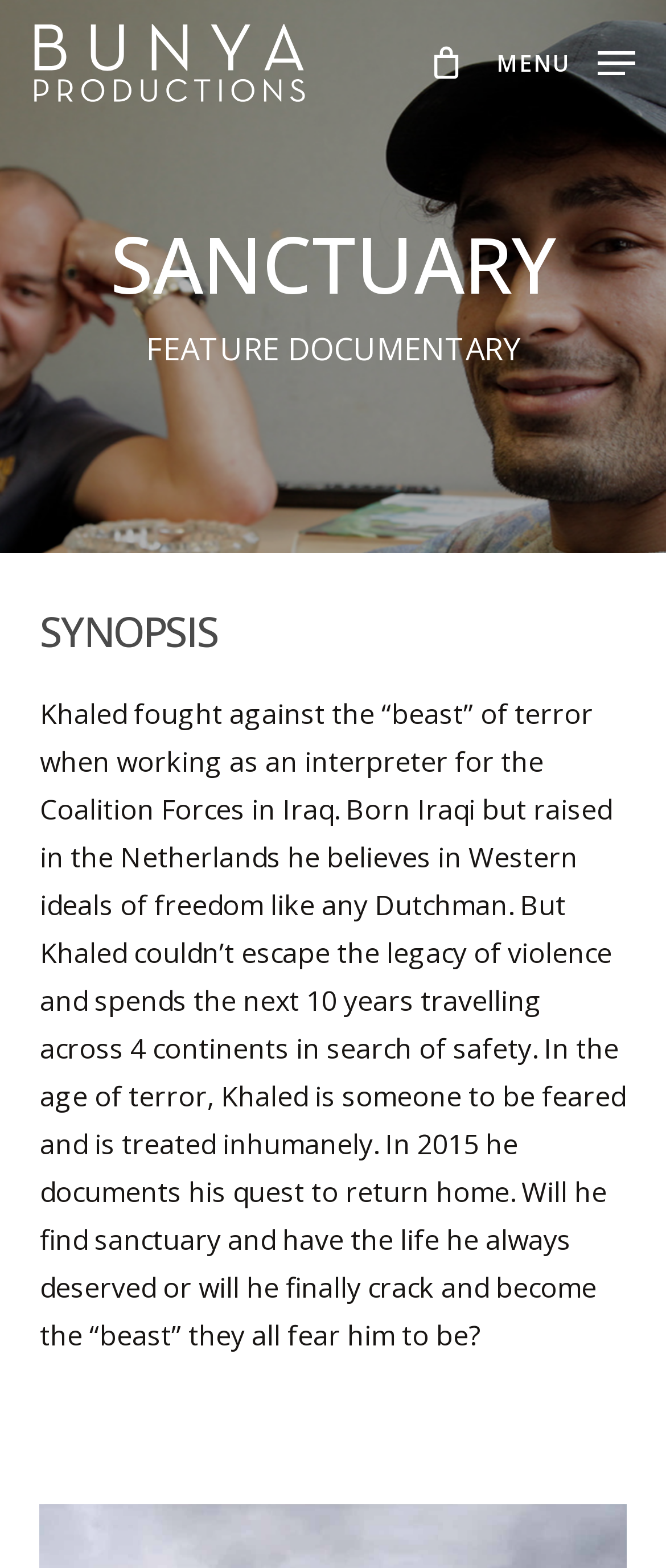What is the title of the documentary?
Using the image provided, answer with just one word or phrase.

Sanctuary